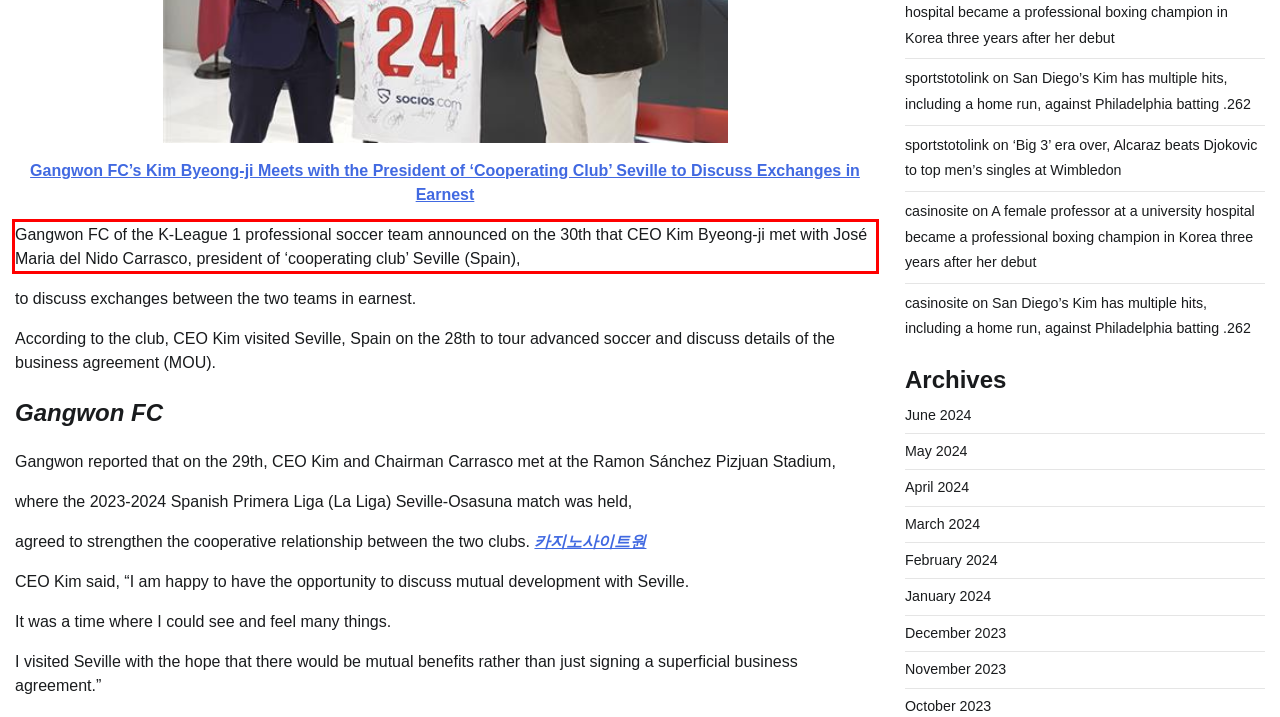Your task is to recognize and extract the text content from the UI element enclosed in the red bounding box on the webpage screenshot.

Gangwon FC of the K-League 1 professional soccer team announced on the 30th that CEO Kim Byeong-ji met with José Maria del Nido Carrasco, president of ‘cooperating club’ Seville (Spain),